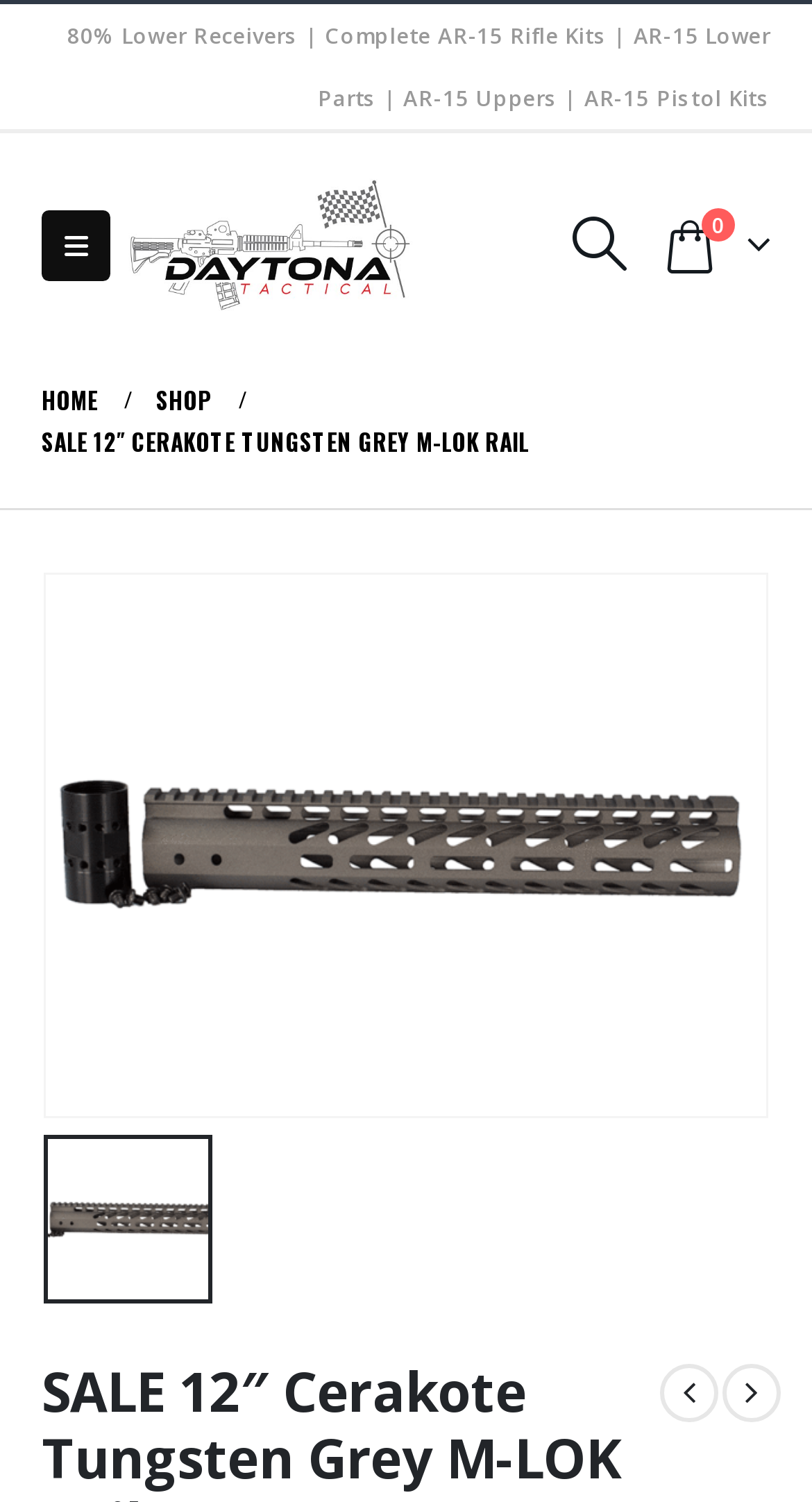What is the name of the product on sale?
Using the image, respond with a single word or phrase.

12″ Cerakote Tungsten Grey M-LOK Rail